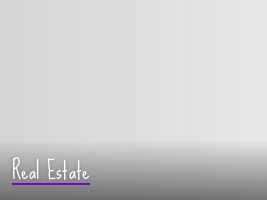Look at the image and give a detailed response to the following question: What font style is used for the text 'Real Estate'?

The caption describes the font used for the text 'Real Estate' as elegantly scripted with a whimsical font, suggesting a playful and creative font style.